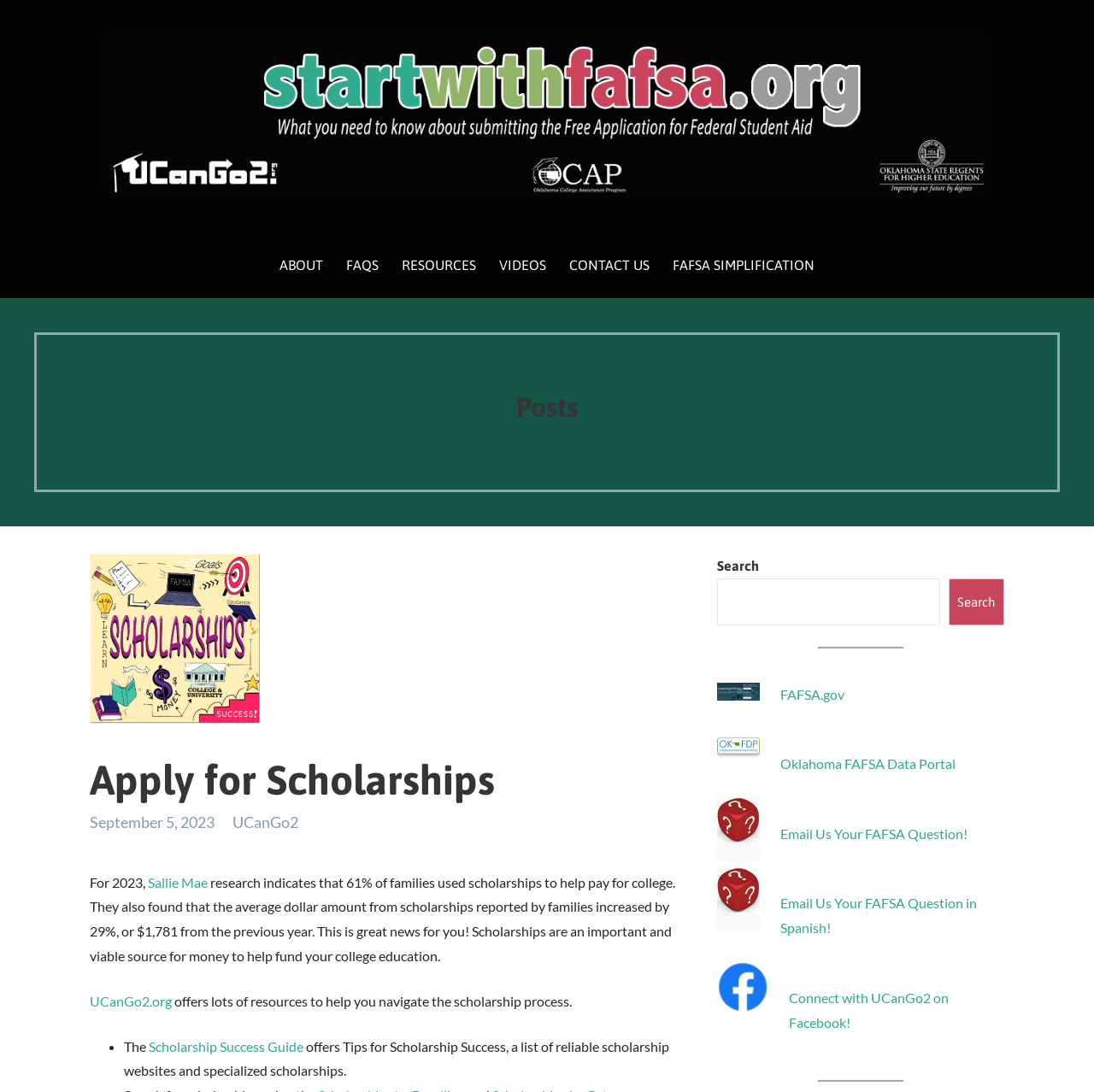Identify the bounding box of the HTML element described as: "1994-08-19-20Coupures-tf1.mp4".

None